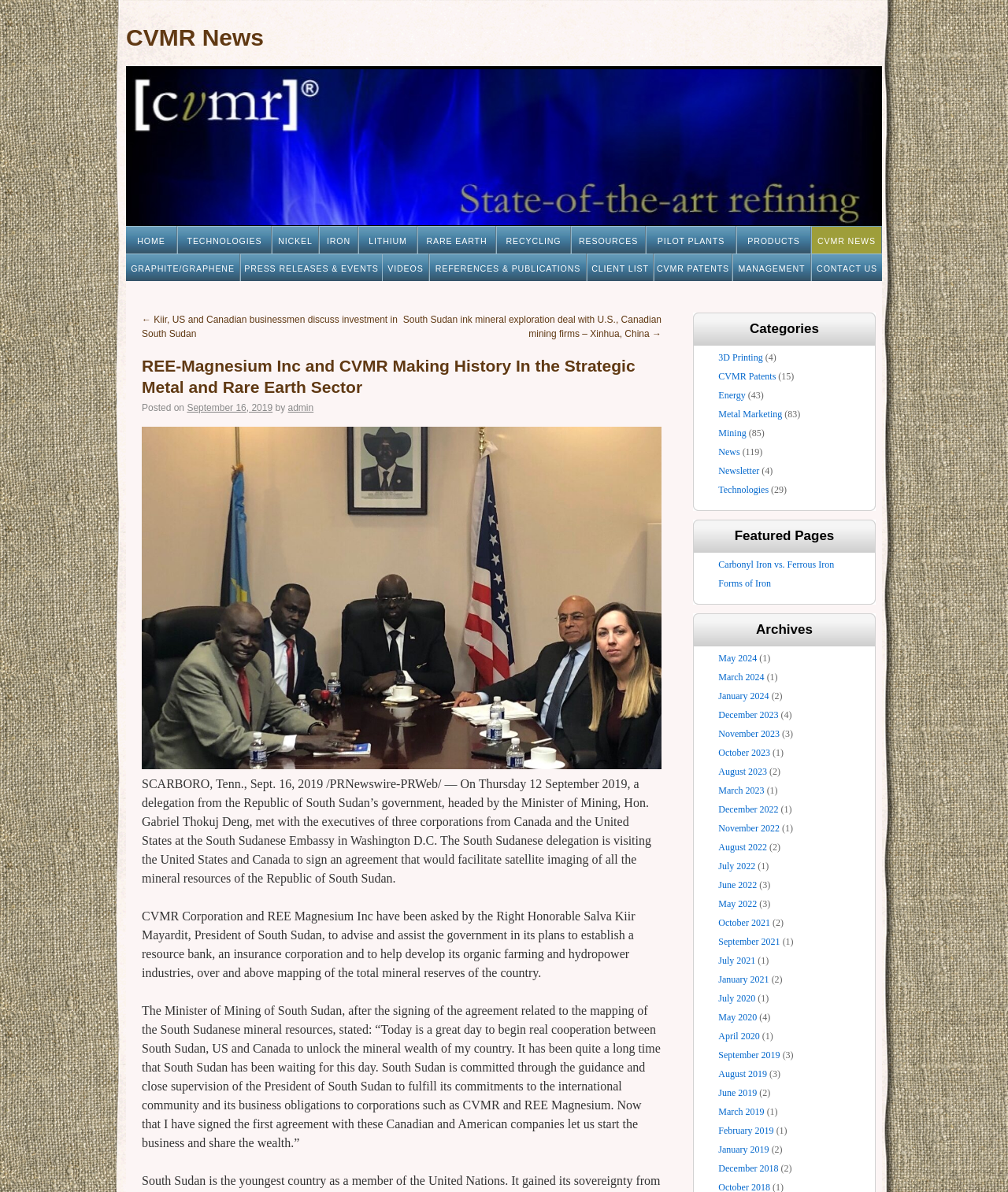Determine the title of the webpage and give its text content.

REE-Magnesium Inc and CVMR Making History In the Strategic Metal and Rare Earth Sector